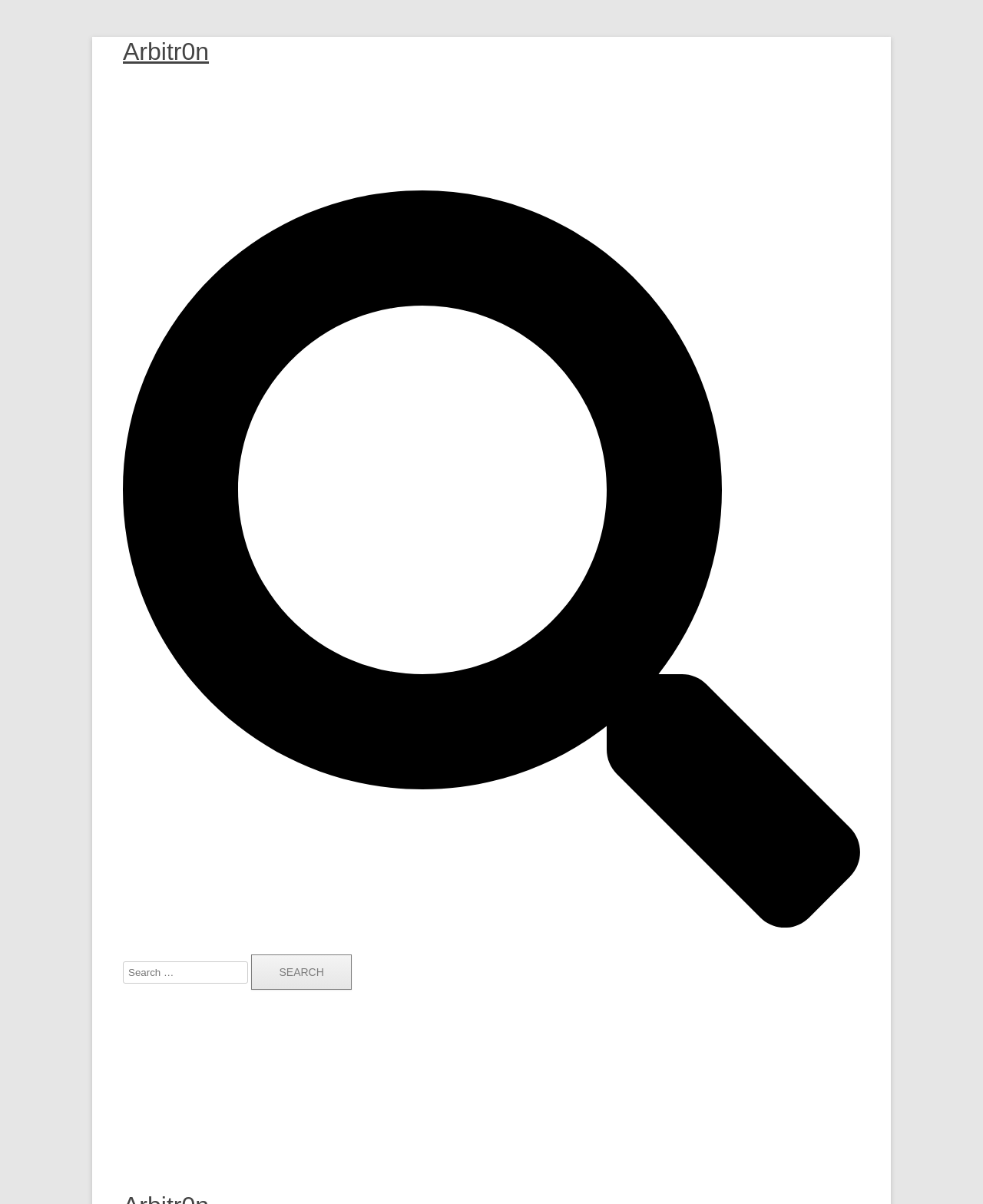Locate the bounding box coordinates of the area you need to click to fulfill this instruction: 'View more topics'. The coordinates must be in the form of four float numbers ranging from 0 to 1: [left, top, right, bottom].

None